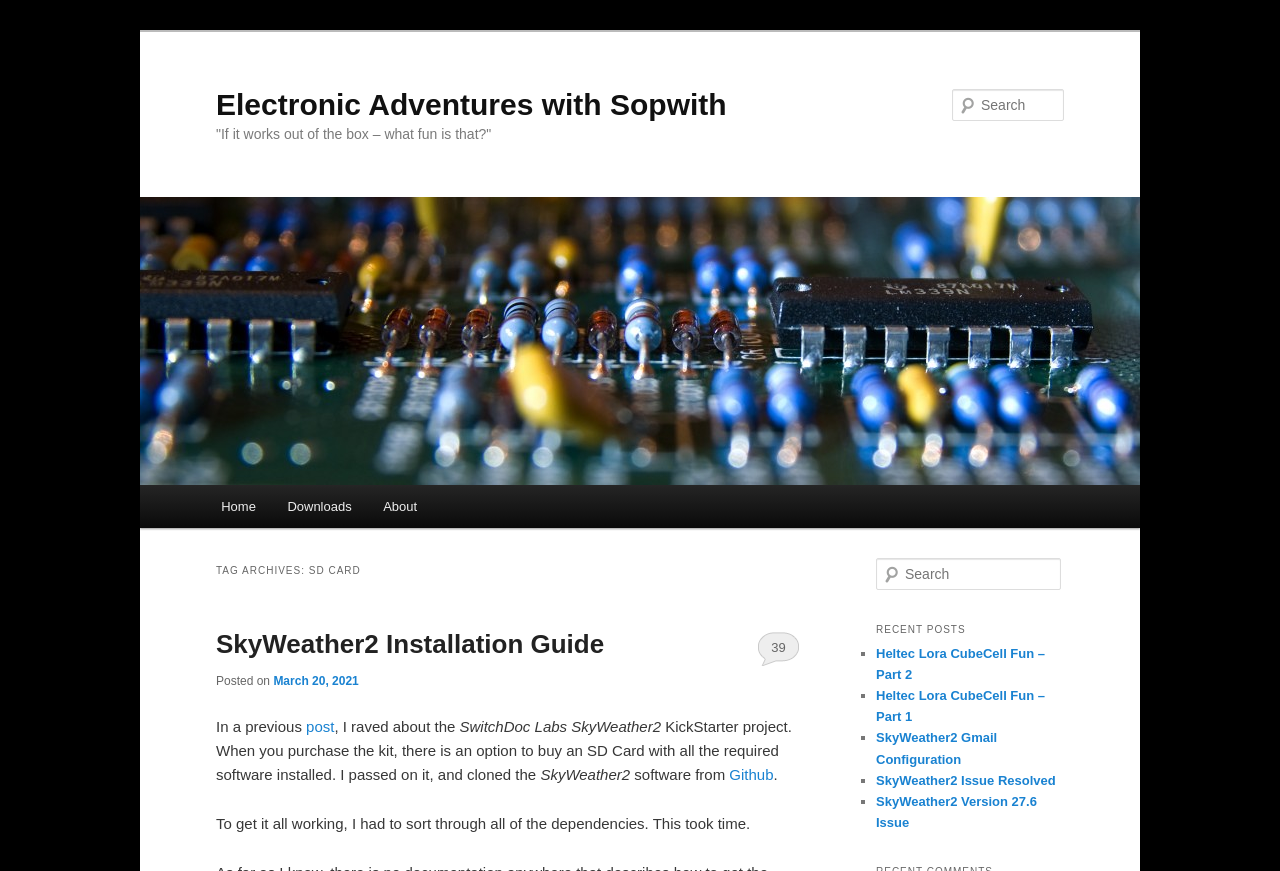Locate the bounding box coordinates of the element you need to click to accomplish the task described by this instruction: "View the recent post Heltec Lora CubeCell Fun – Part 2".

[0.684, 0.742, 0.816, 0.783]